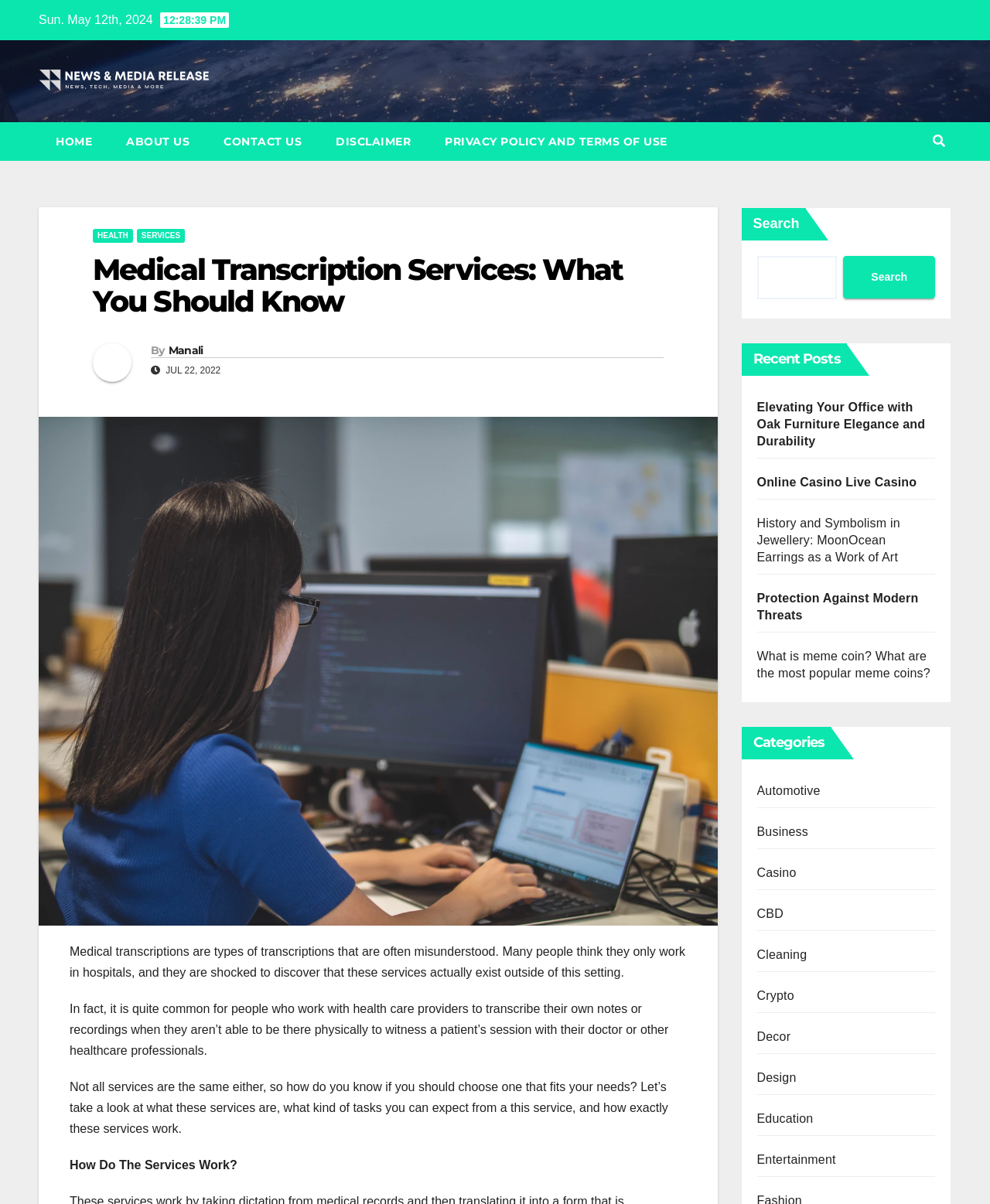Respond to the question below with a single word or phrase:
How many categories are listed on the webpage?

13